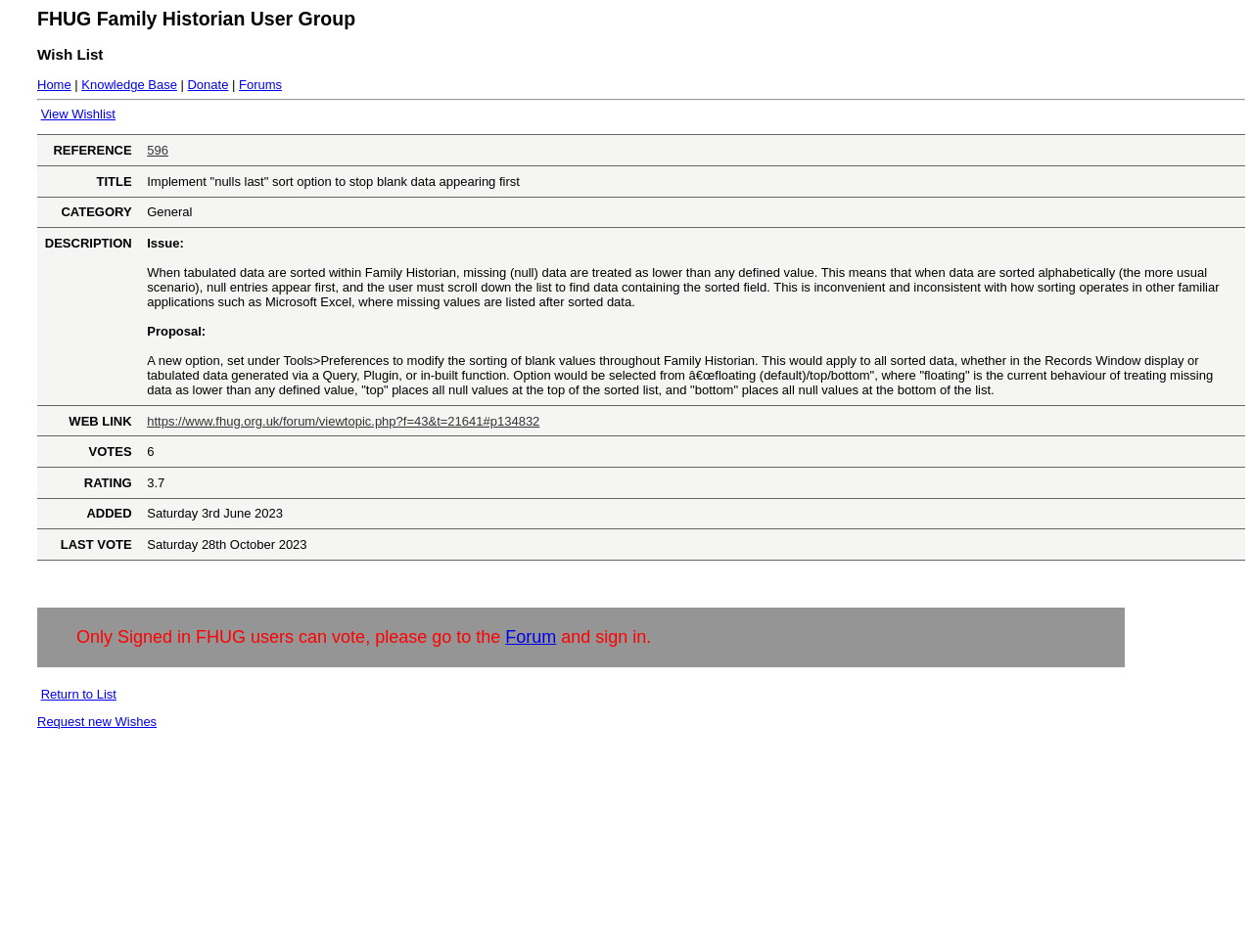Find and provide the bounding box coordinates for the UI element described here: "Return to List". The coordinates should be given as four float numbers between 0 and 1: [left, top, right, bottom].

[0.033, 0.721, 0.093, 0.737]